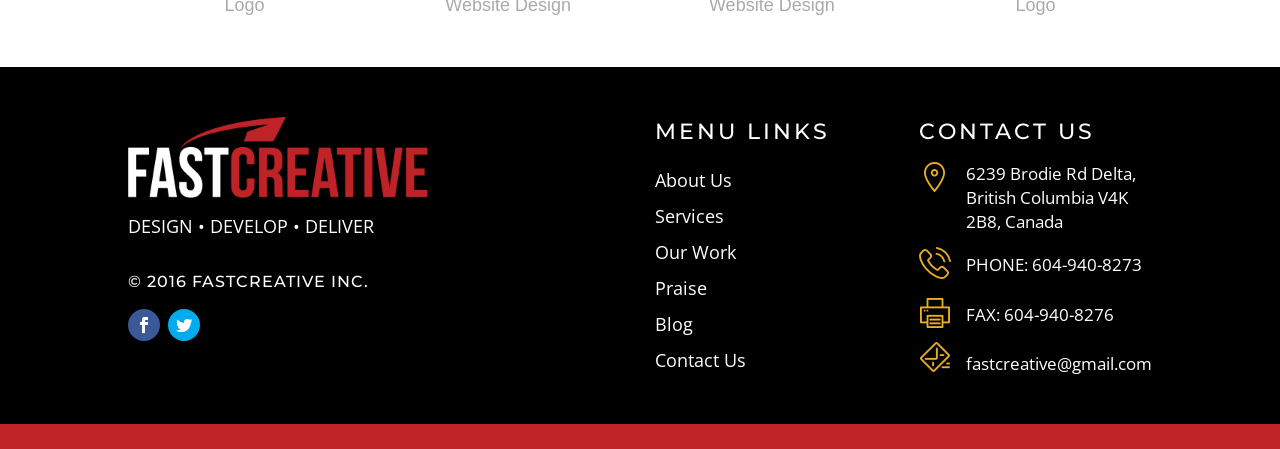Kindly determine the bounding box coordinates for the area that needs to be clicked to execute this instruction: "Click on Contact Us".

[0.512, 0.776, 0.583, 0.829]